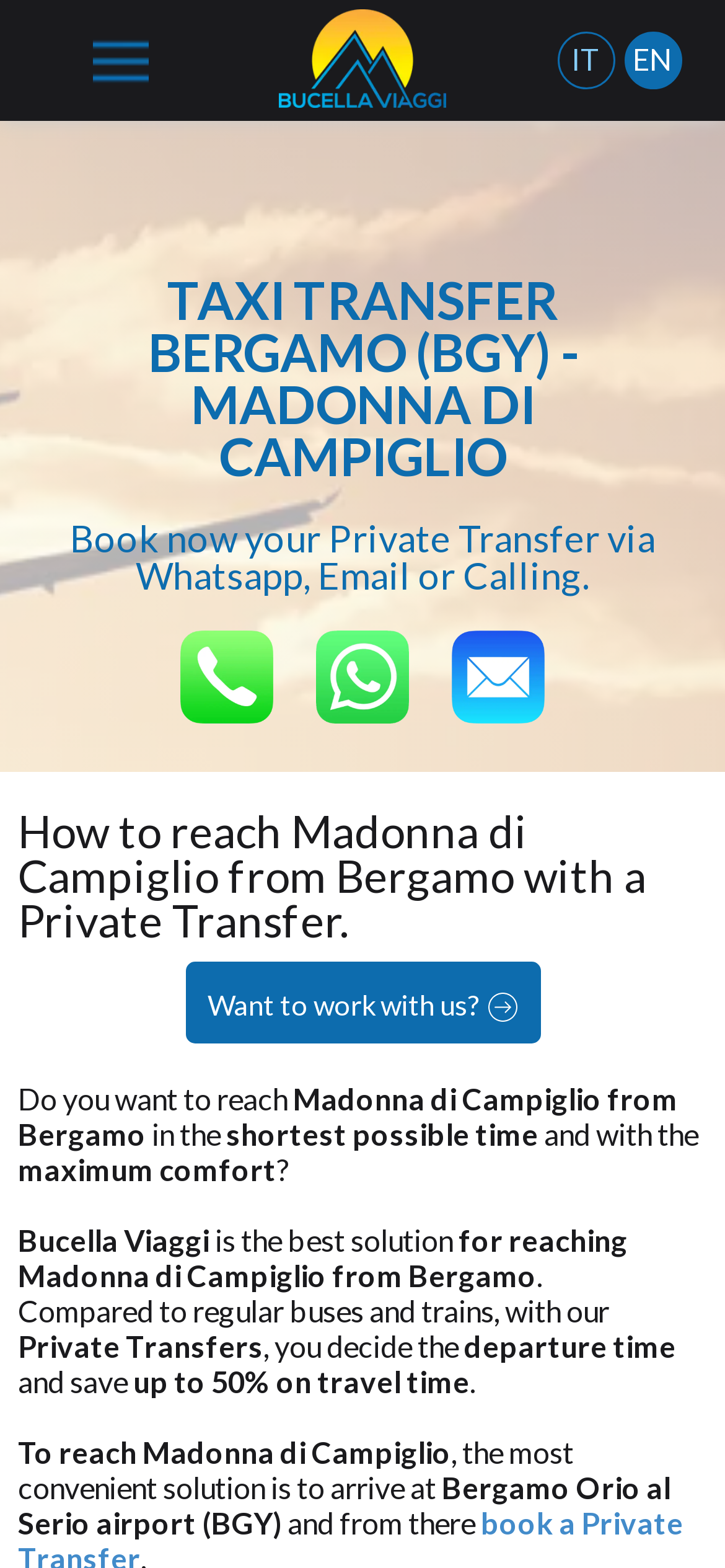Provide a short answer to the following question with just one word or phrase: How can I book a private transfer?

via Whatsapp, Email or Calling